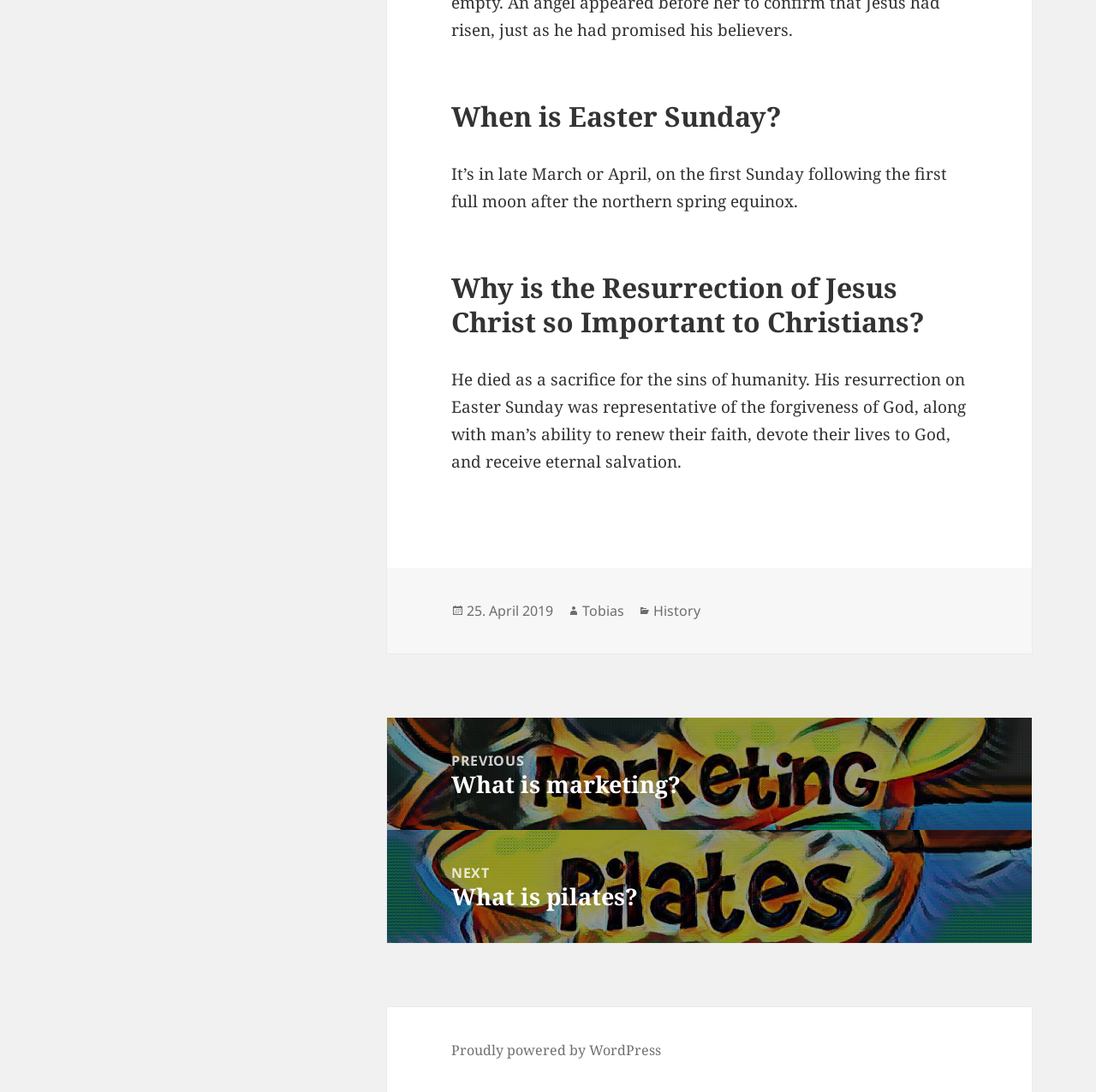Who is the author of the post?
Please respond to the question with a detailed and informative answer.

The answer can be found in the footer section of the webpage, where it states 'Author' followed by a link to 'Tobias'.